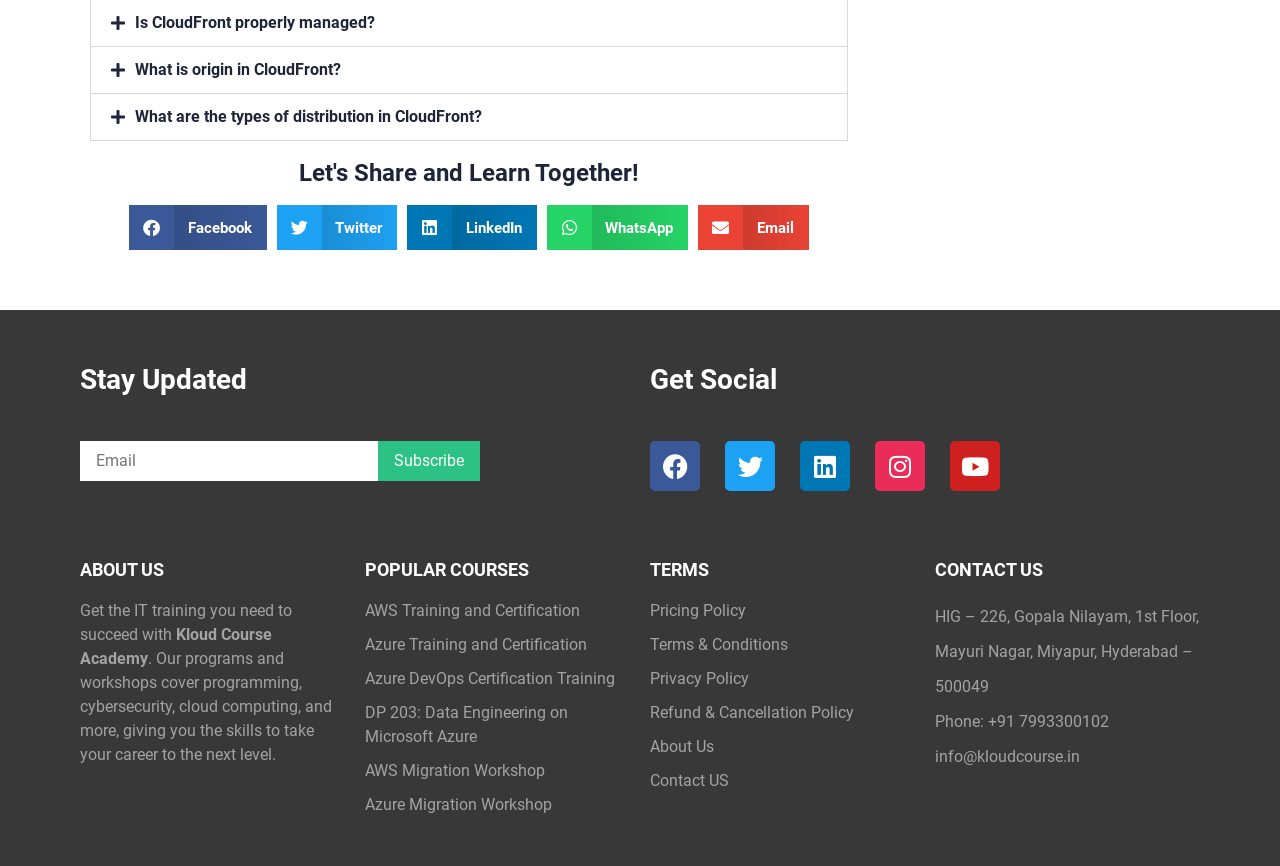Using the information shown in the image, answer the question with as much detail as possible: How many social media platforms are listed under 'Get Social'?

Under the 'Get Social' section, there are five social media platforms listed, namely Facebook, Twitter, LinkedIn, Instagram, and Youtube.